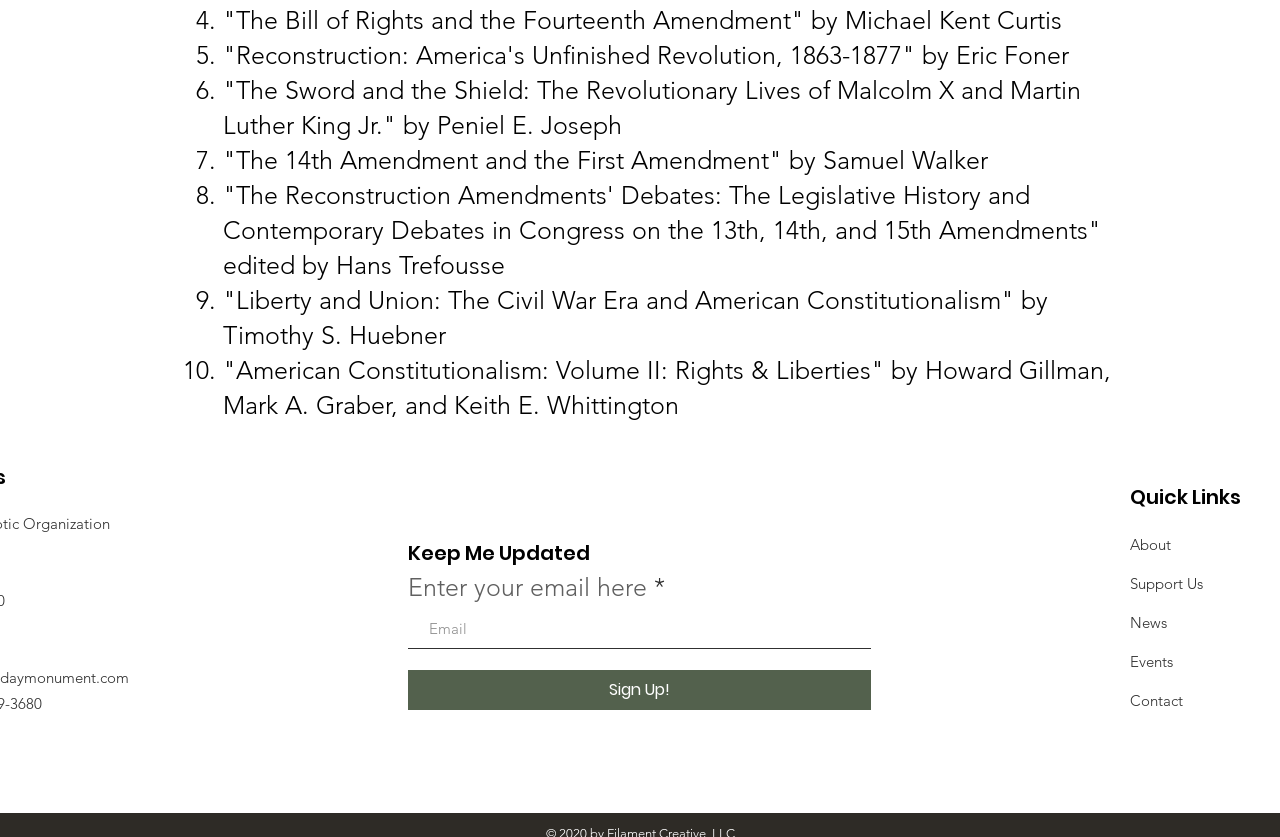Please answer the following question using a single word or phrase: 
What is the last book in the list?

American Constitutionalism: Volume II: Rights & Liberties